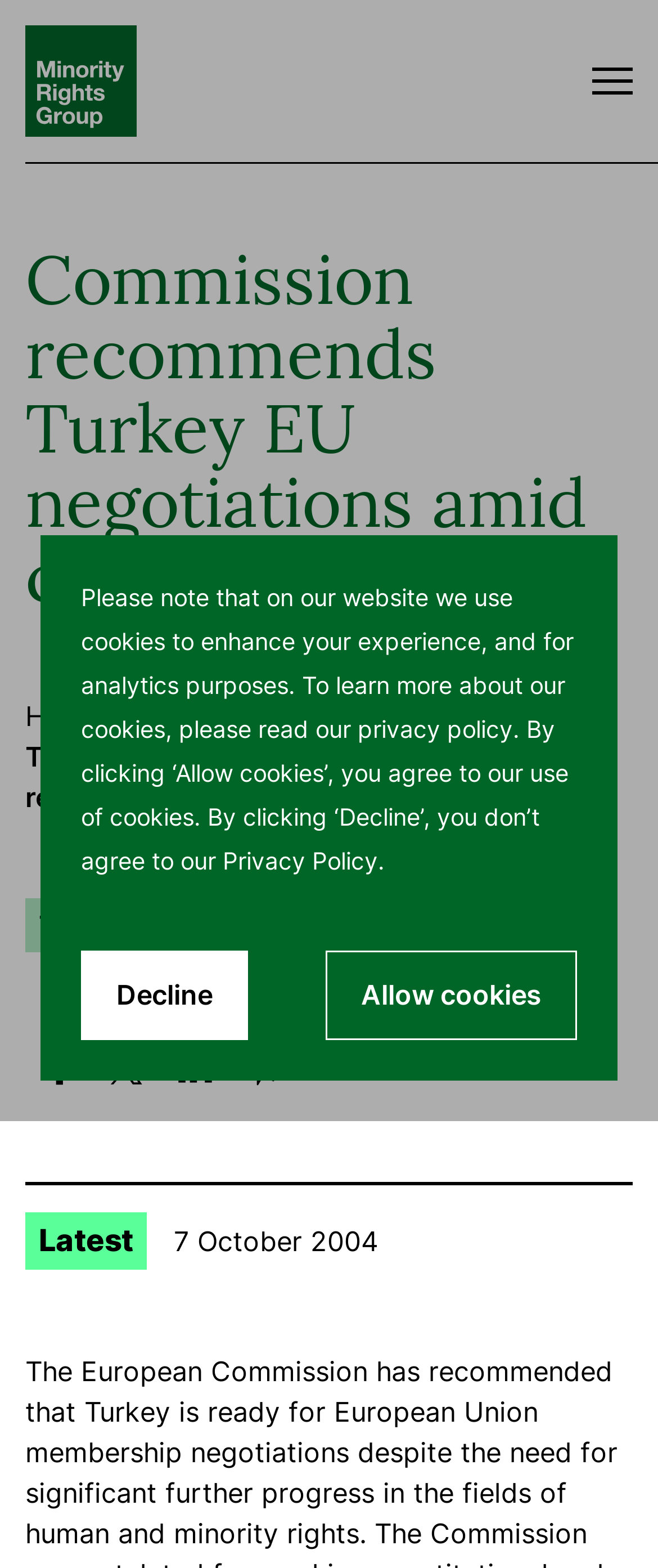Predict the bounding box of the UI element based on the description: "aria-label="Open menu"". The coordinates should be four float numbers between 0 and 1, formatted as [left, top, right, bottom].

[0.9, 0.043, 0.962, 0.06]